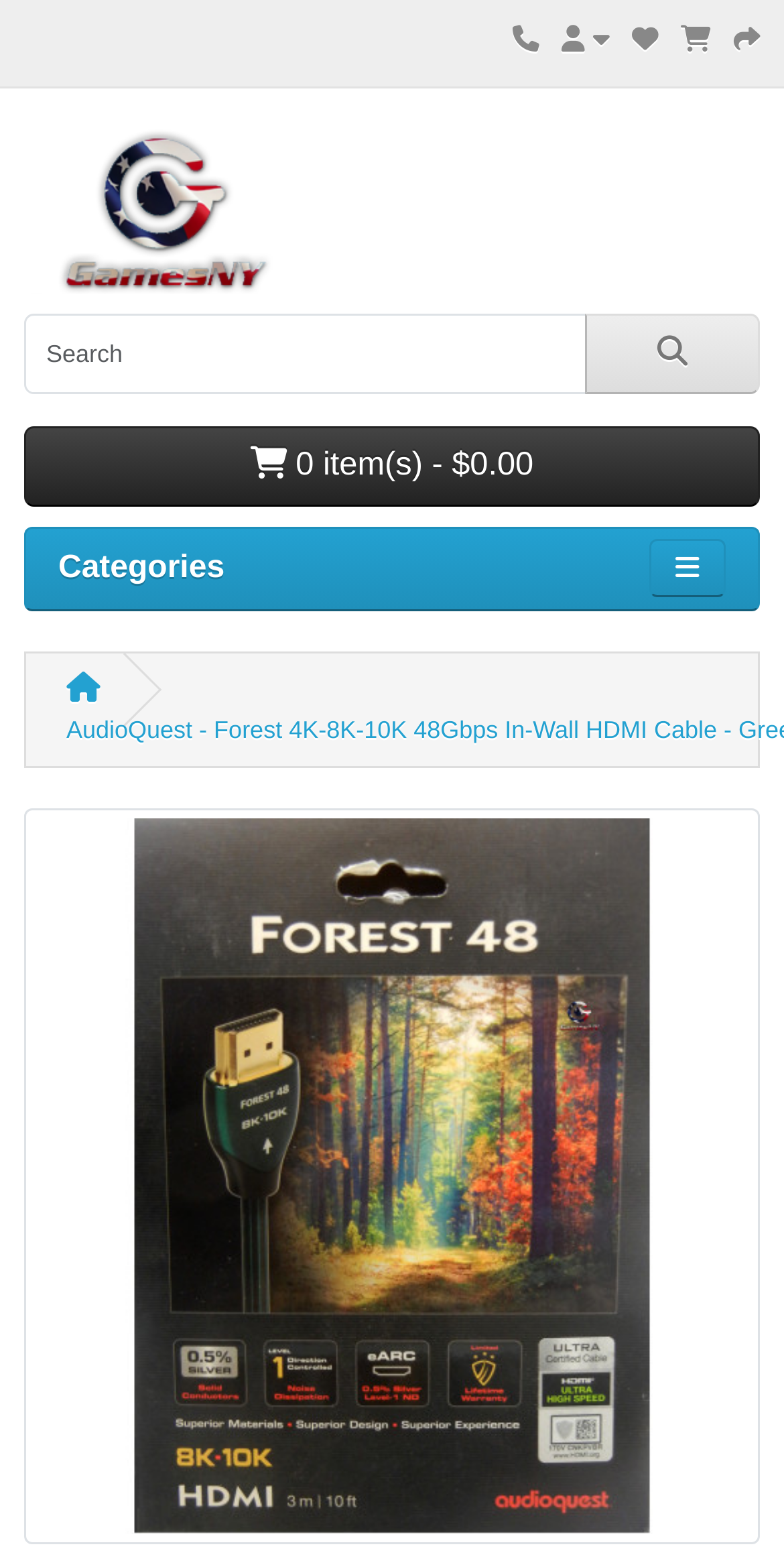Please locate the bounding box coordinates of the region I need to click to follow this instruction: "Search for products".

[0.031, 0.2, 0.749, 0.252]